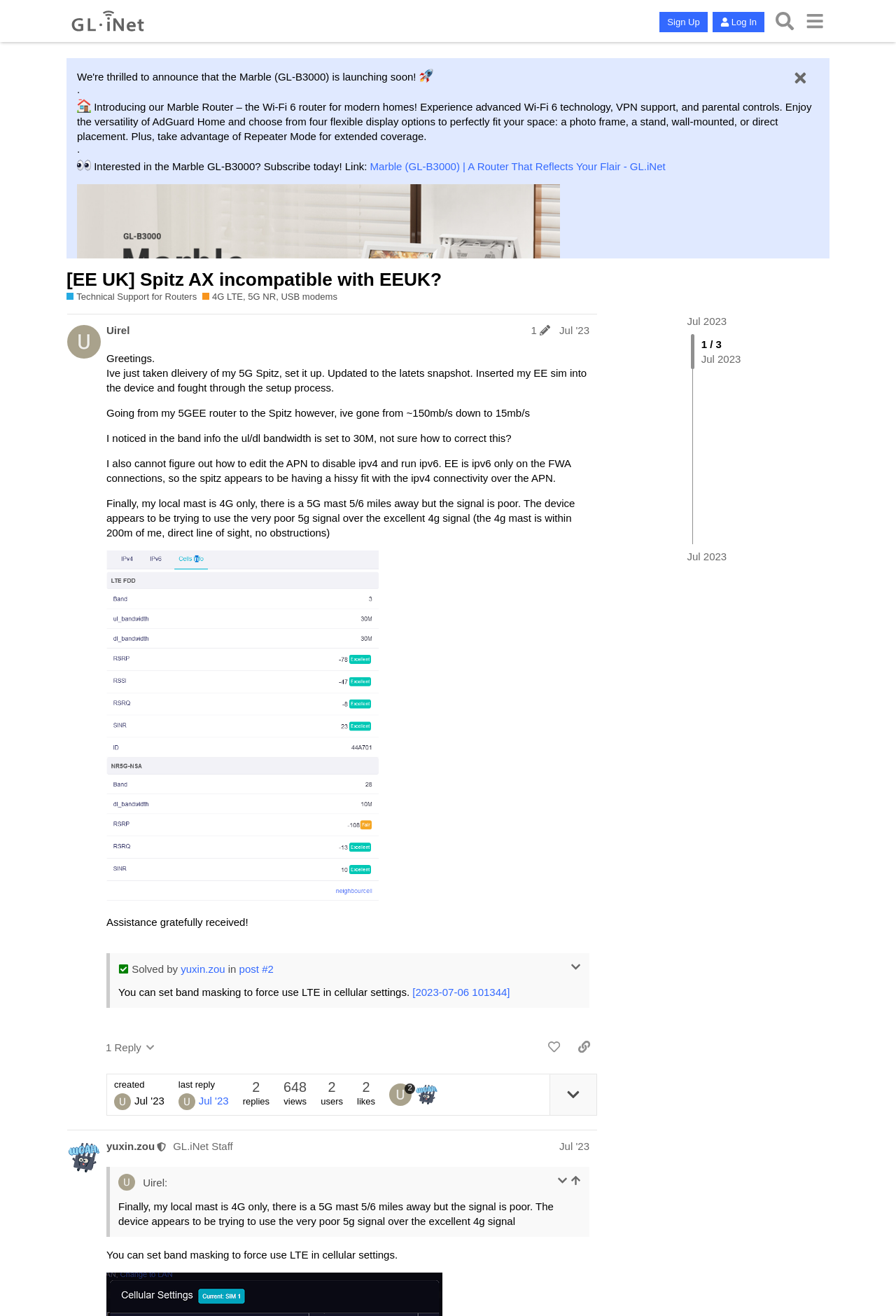Provide a short, one-word or phrase answer to the question below:
Who is the moderator of the discussion?

yuxin.zou